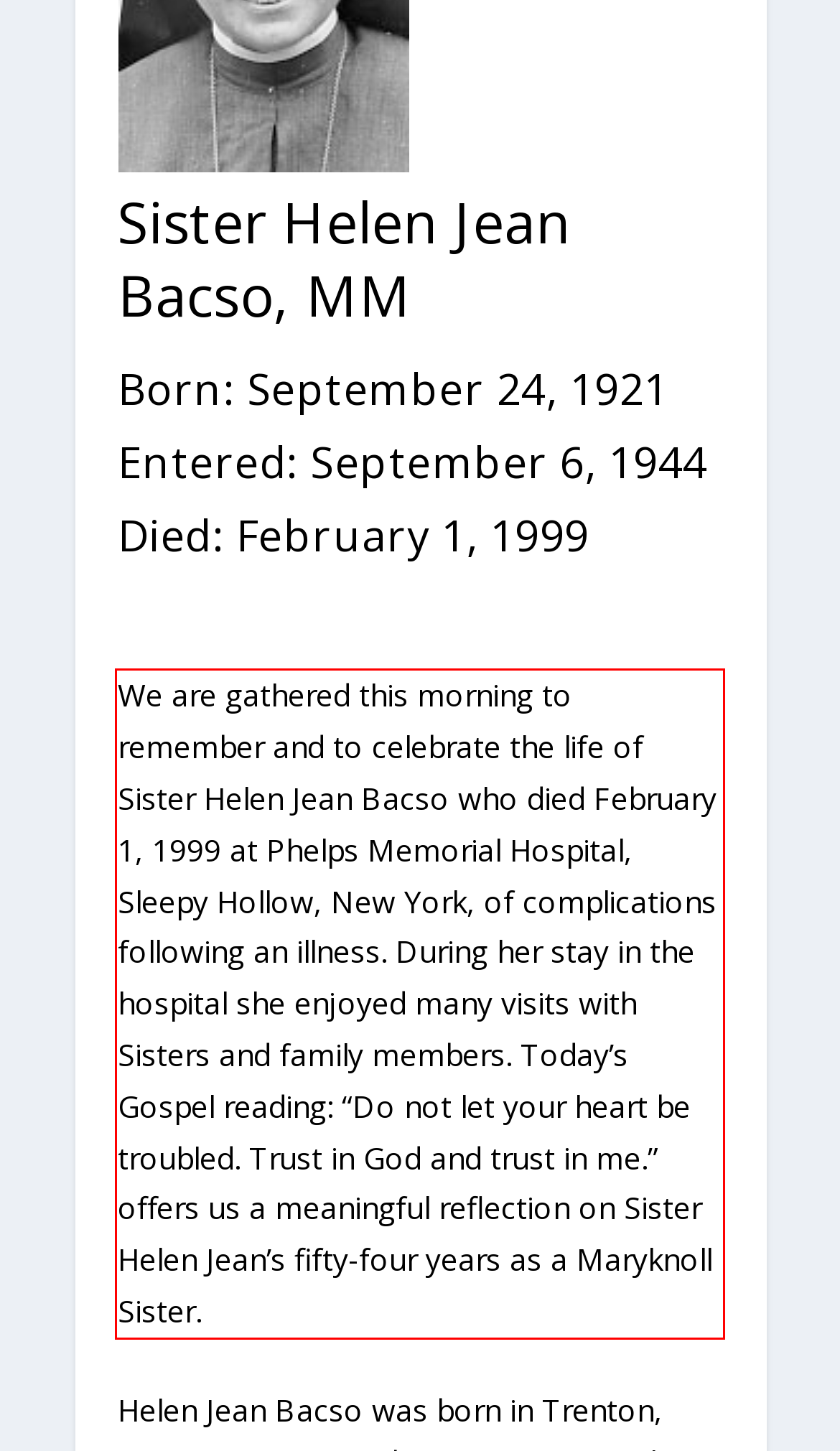Your task is to recognize and extract the text content from the UI element enclosed in the red bounding box on the webpage screenshot.

We are gathered this morning to remember and to celebrate the life of Sister Helen Jean Bacso who died February 1, 1999 at Phelps Memorial Hospital, Sleepy Hollow, New York, of complications following an illness. During her stay in the hospital she enjoyed many visits with Sisters and family members. Today’s Gospel reading: “Do not let your heart be troubled. Trust in God and trust in me.” offers us a meaningful reflection on Sister Helen Jean’s fifty-four years as a Maryknoll Sister.